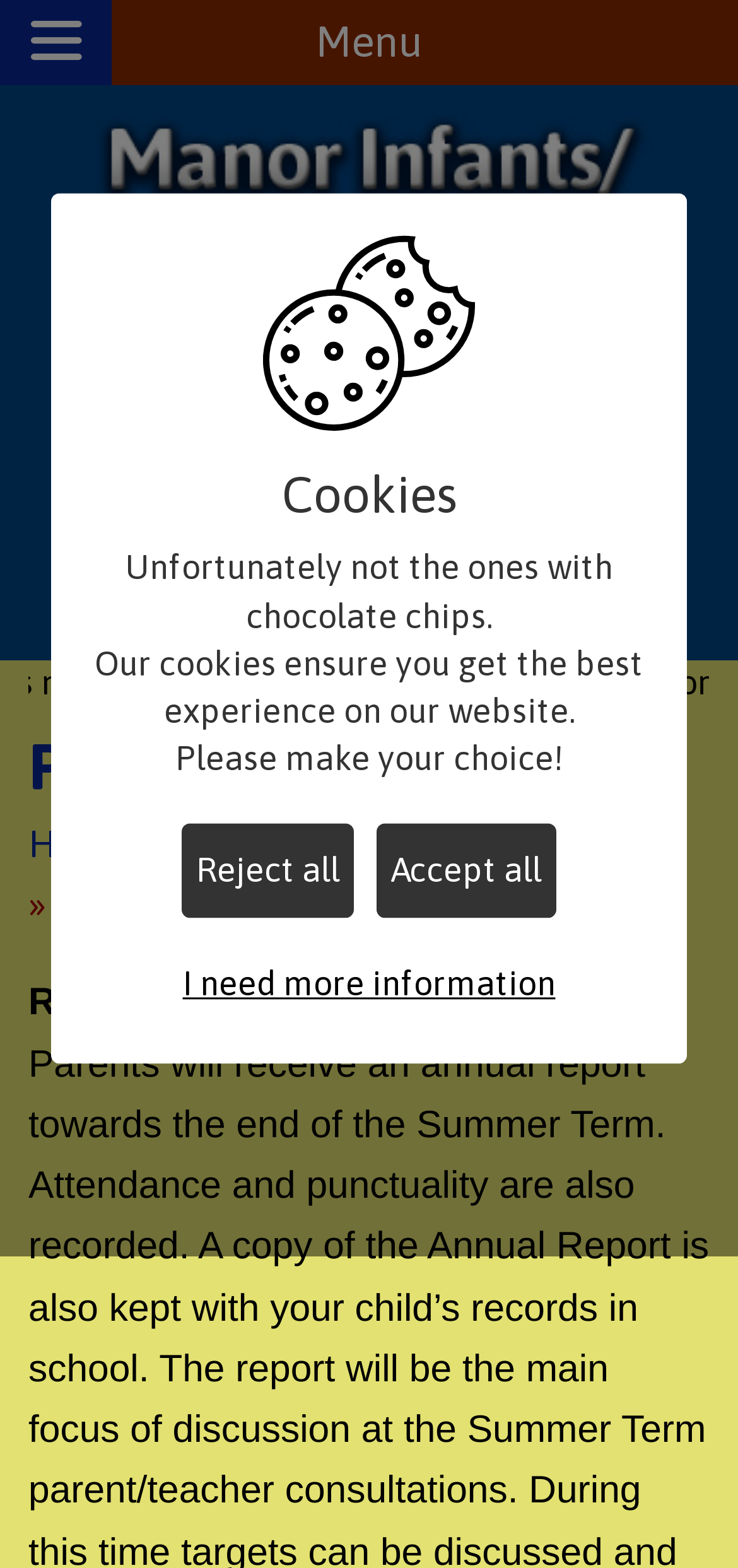Please provide the bounding box coordinates for the element that needs to be clicked to perform the instruction: "Go to Parents". The coordinates must consist of four float numbers between 0 and 1, formatted as [left, top, right, bottom].

[0.223, 0.523, 0.4, 0.551]